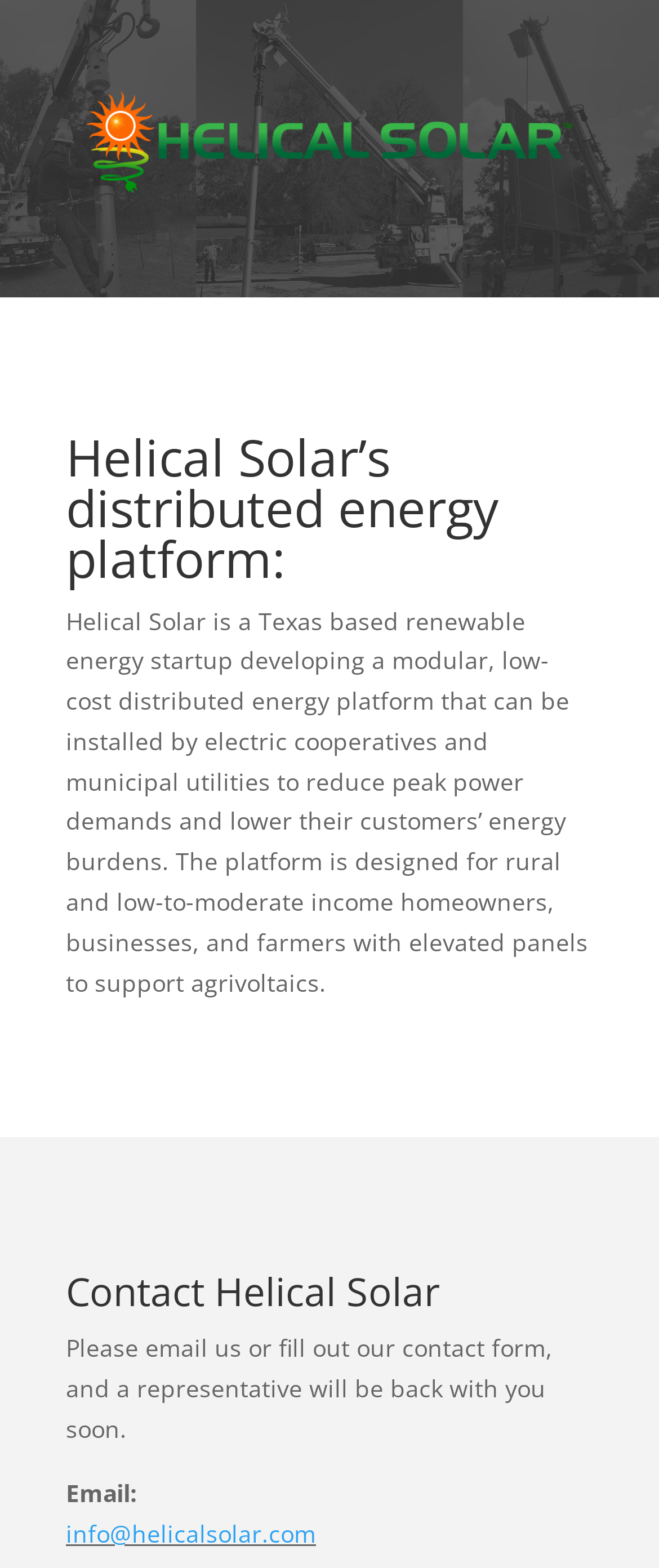Please find the top heading of the webpage and generate its text.

Helical Solar’s distributed energy platform: